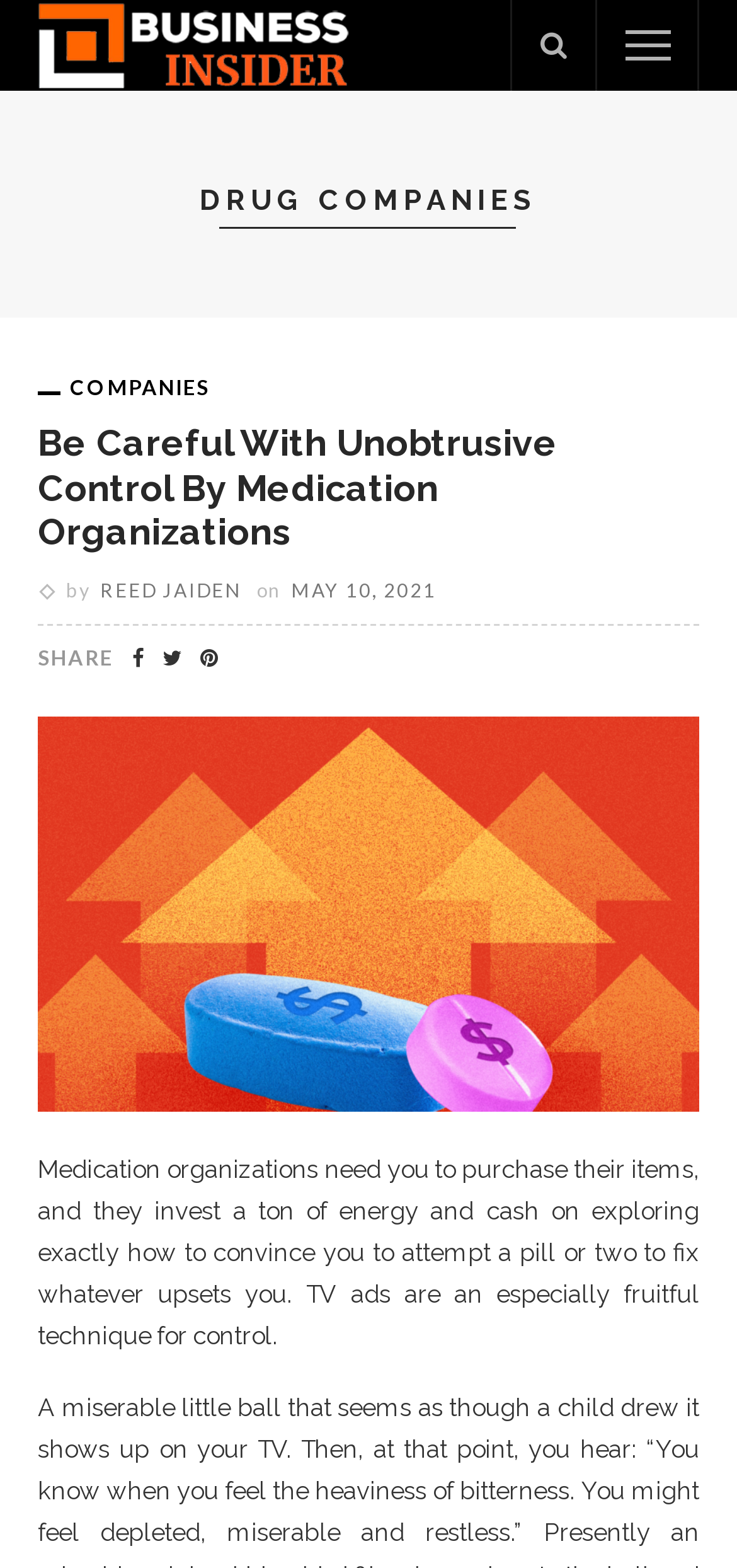What is the purpose of medication organizations?
Analyze the image and deliver a detailed answer to the question.

According to the article, medication organizations invest a lot of energy and cash on researching exactly how to convince people to attempt a pill or two to fix whatever upsets them. This implies that the purpose of medication organizations is to convince people to buy their products.